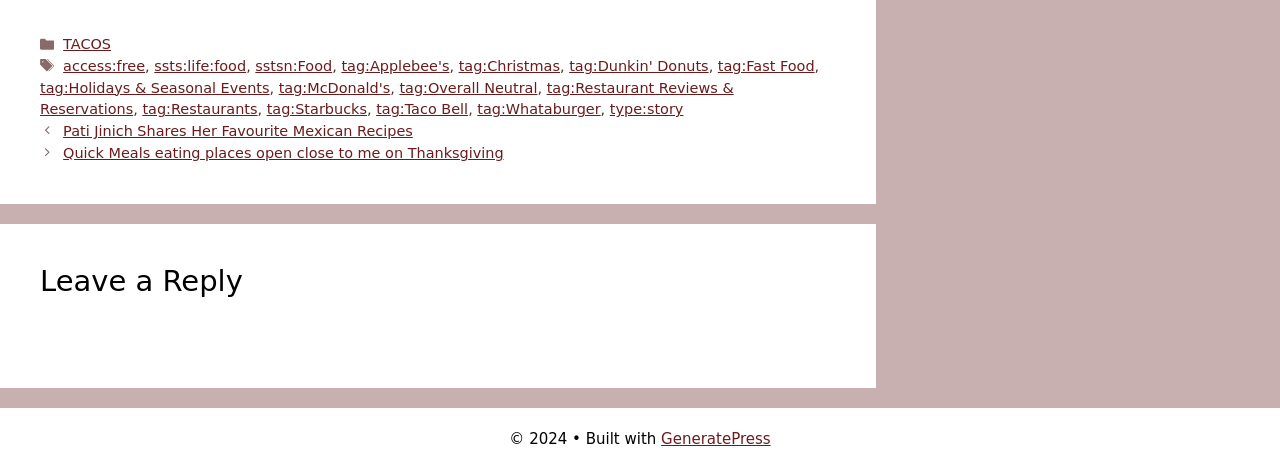What is the purpose of the iframe at the bottom of the page?
Please provide a single word or phrase as your answer based on the screenshot.

Comment Form